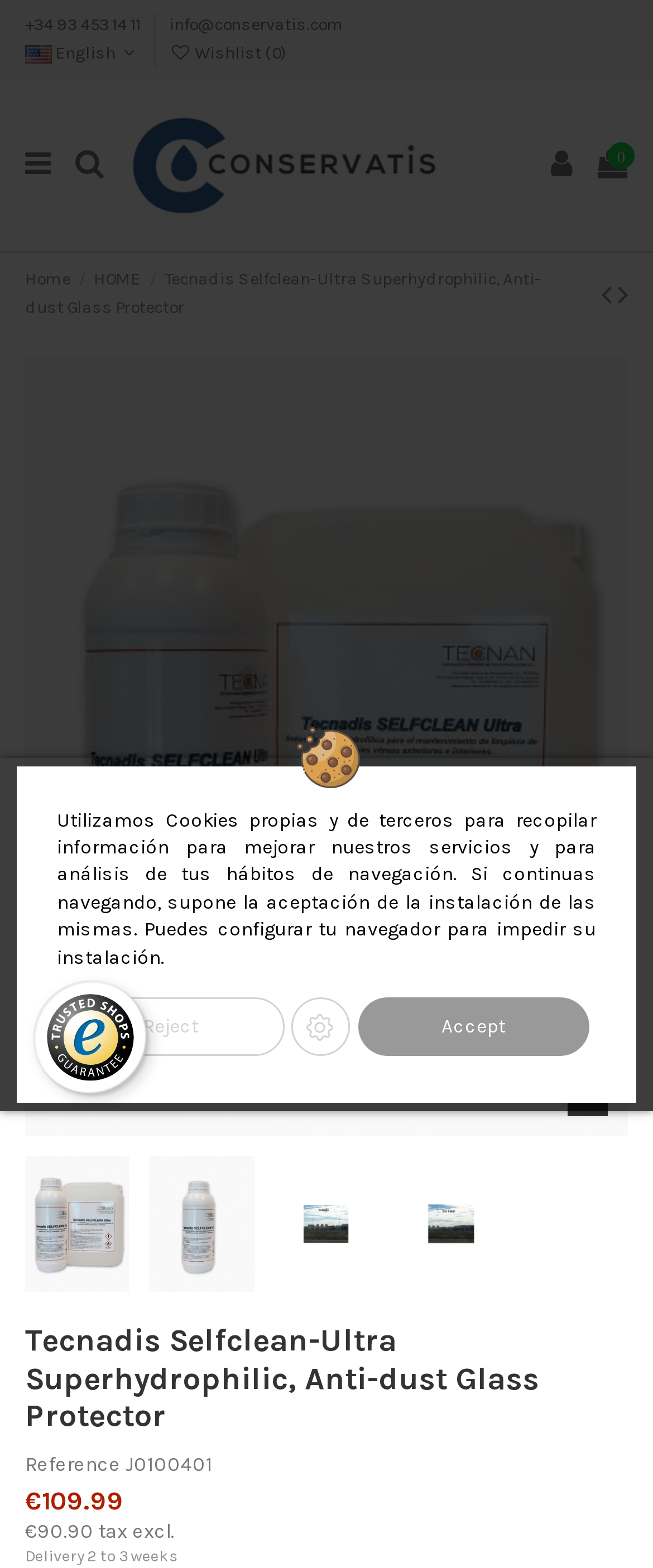Determine the bounding box coordinates of the clickable area required to perform the following instruction: "Click the English flag to change language". The coordinates should be represented as four float numbers between 0 and 1: [left, top, right, bottom].

[0.038, 0.028, 0.079, 0.04]